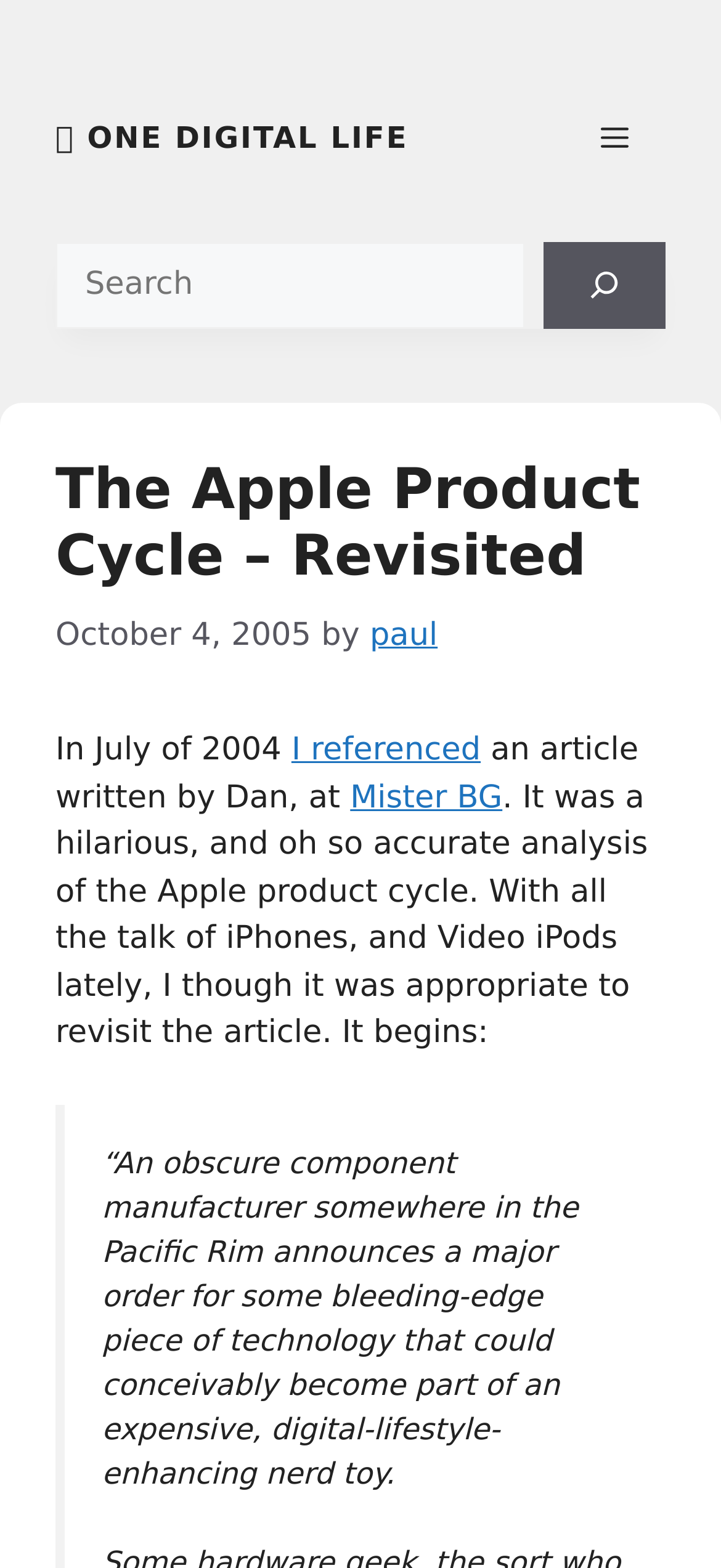Given the content of the image, can you provide a detailed answer to the question?
Is the navigation menu expanded?

The navigation menu is represented by the 'Menu' button, which has an 'expanded' property set to 'False'. This indicates that the navigation menu is not currently expanded.